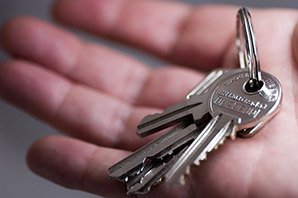What is the operating schedule of the locksmith team?
Provide a concise answer using a single word or phrase based on the image.

24/7